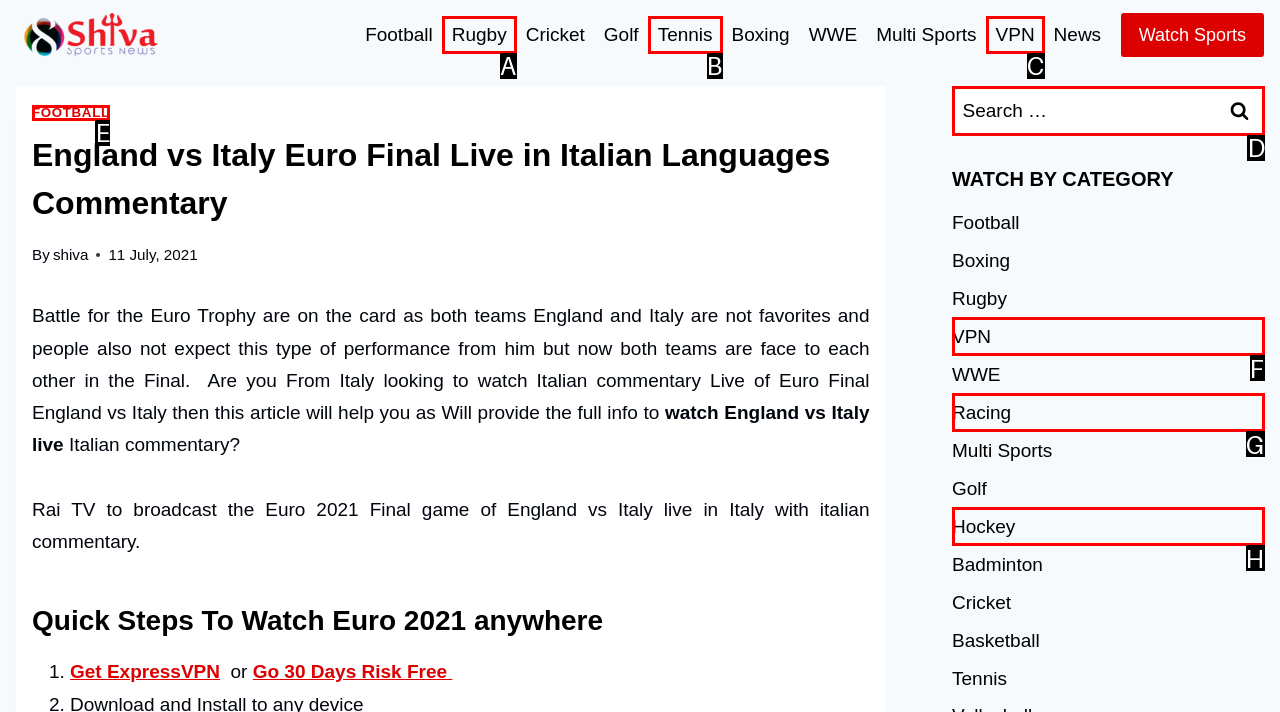Given the task: Search for sports news, tell me which HTML element to click on.
Answer with the letter of the correct option from the given choices.

D